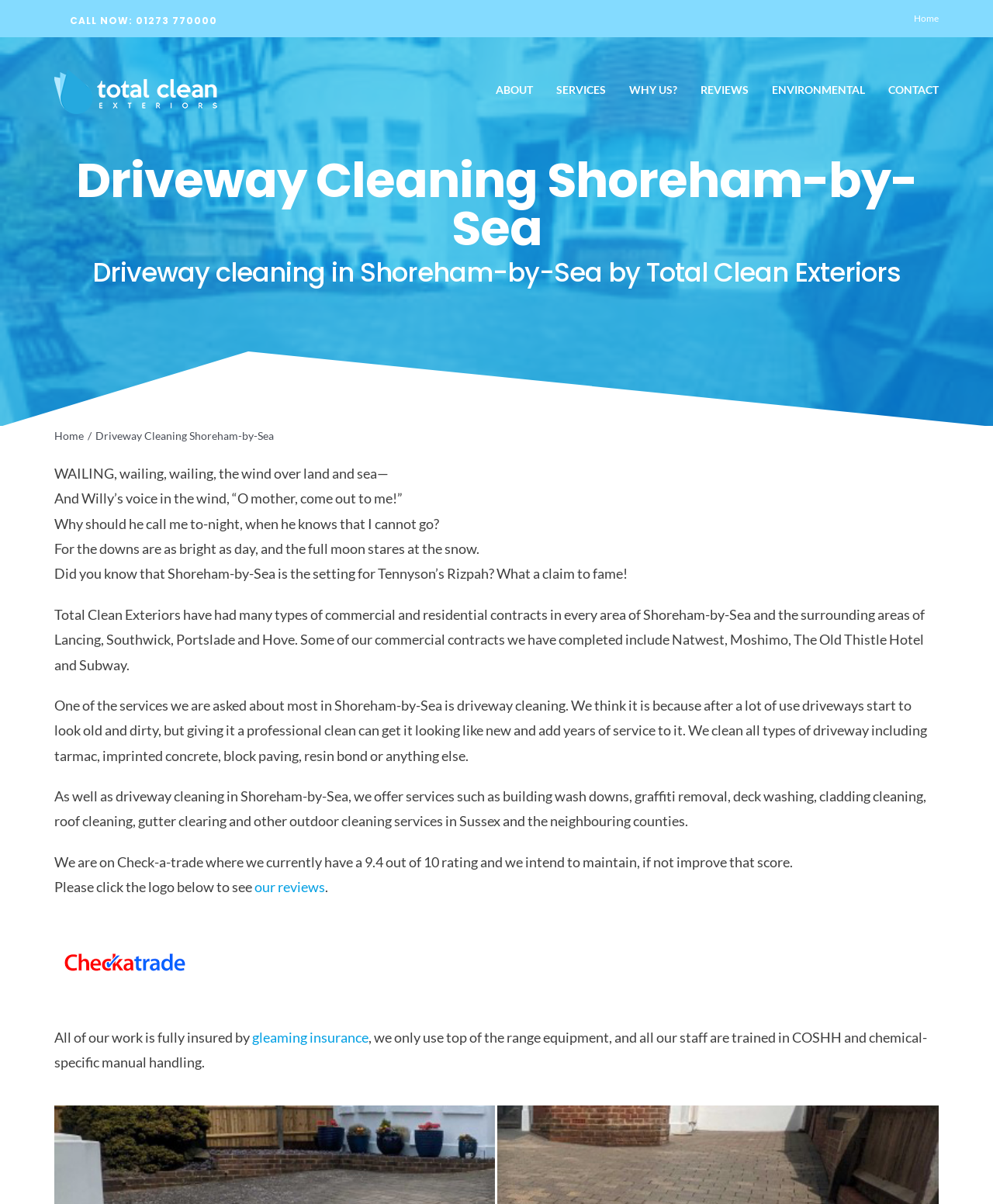Please identify the bounding box coordinates of the region to click in order to complete the task: "Click the CALL NOW button". The coordinates must be four float numbers between 0 and 1, specified as [left, top, right, bottom].

[0.055, 0.007, 0.234, 0.028]